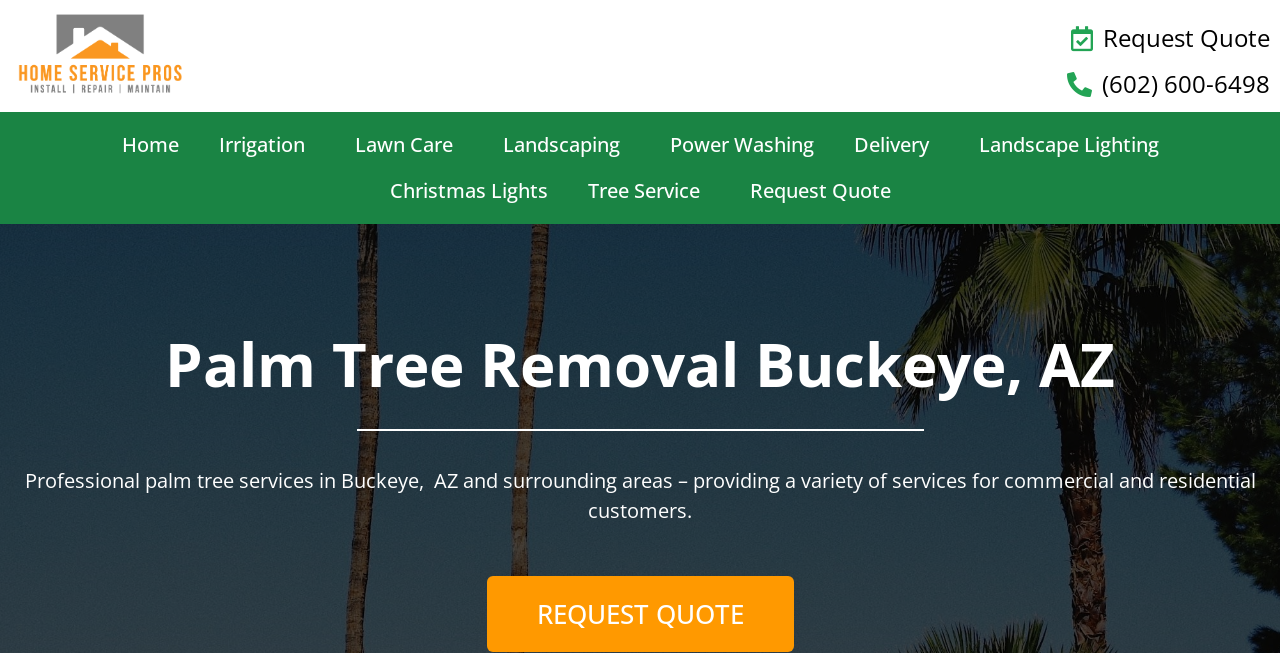Respond to the question below with a single word or phrase:
How many menu items are under the 'Tree Service' category?

1